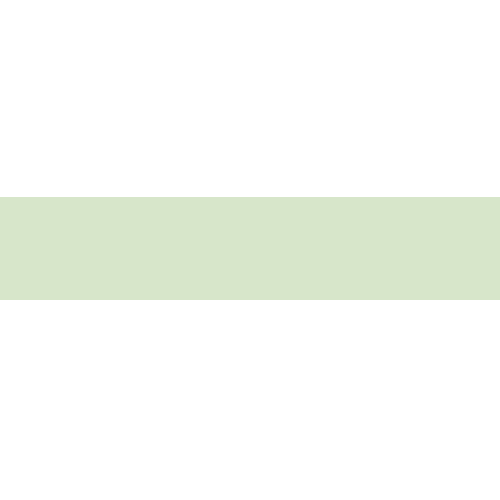Explain in detail what you see in the image.

The image associated with the recipe for Apple Cider Glazed Pork Chops beautifully complements the text, inviting readers into a culinary experience filled with nostalgia and flavor. This dish, cherished by the author for its connection to childhood memories of family gatherings, features succulent bone-in pork chops glazed with a tangy apple cider reduction. The vibrant combination of flavors promises to create a delightful meal that melts in your mouth. Accompanying this enticing presentation are essential ingredients, including a rich cup of apple cider, all contributing to the dish’s signature taste. Enjoying this recipe means not just cooking, but also reliving cherished moments from the past.